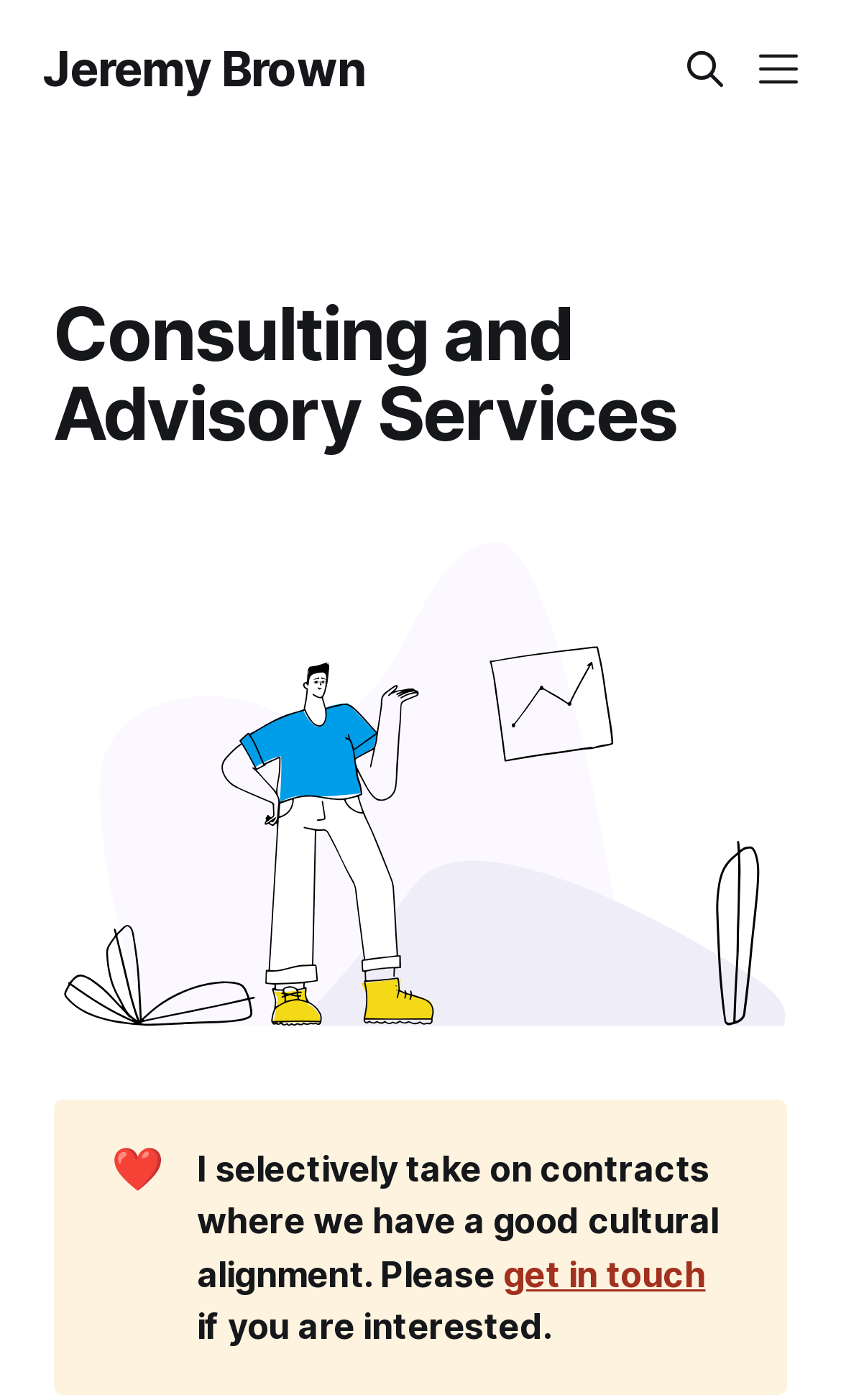What is the name of the person on this webpage?
From the screenshot, provide a brief answer in one word or phrase.

Jeremy Brown